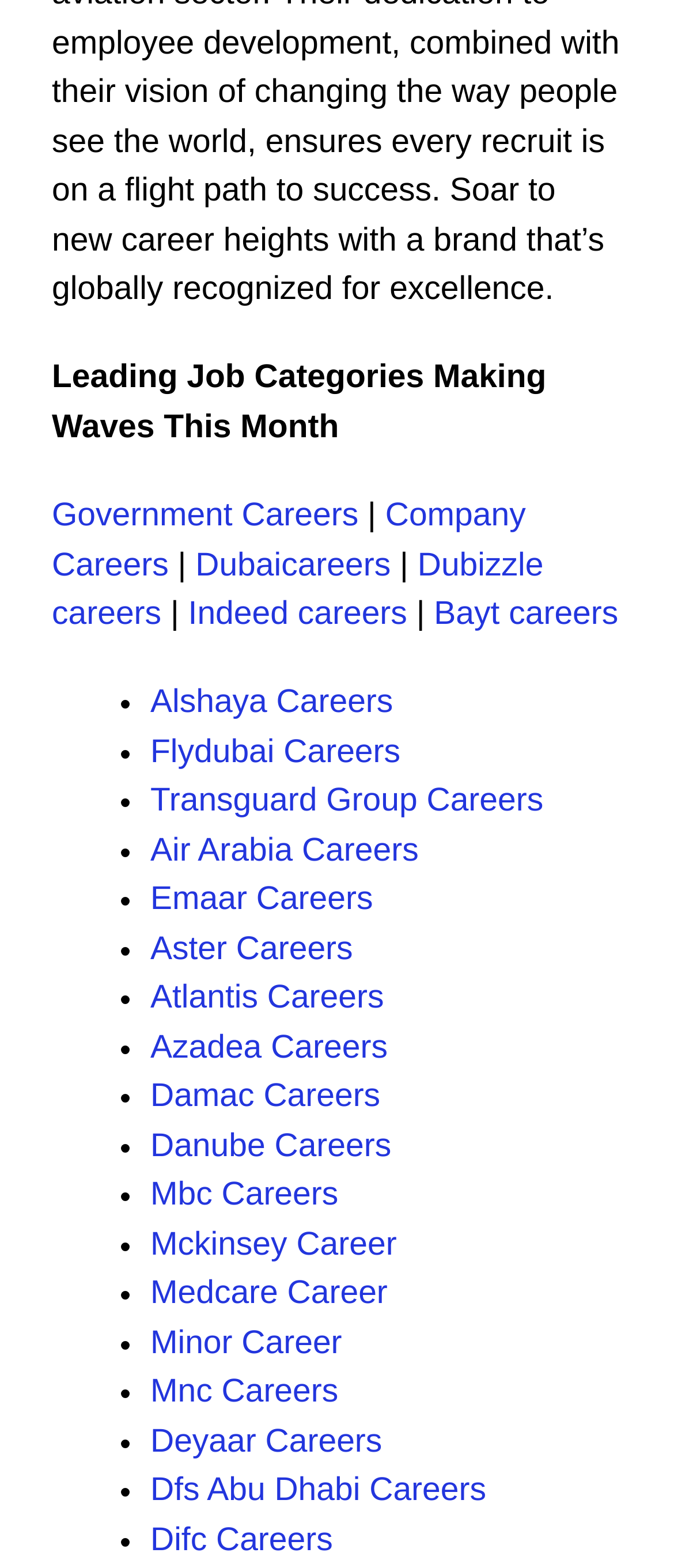Determine the bounding box for the described HTML element: "Dubaicareers". Ensure the coordinates are four float numbers between 0 and 1 in the format [left, top, right, bottom].

[0.29, 0.349, 0.58, 0.372]